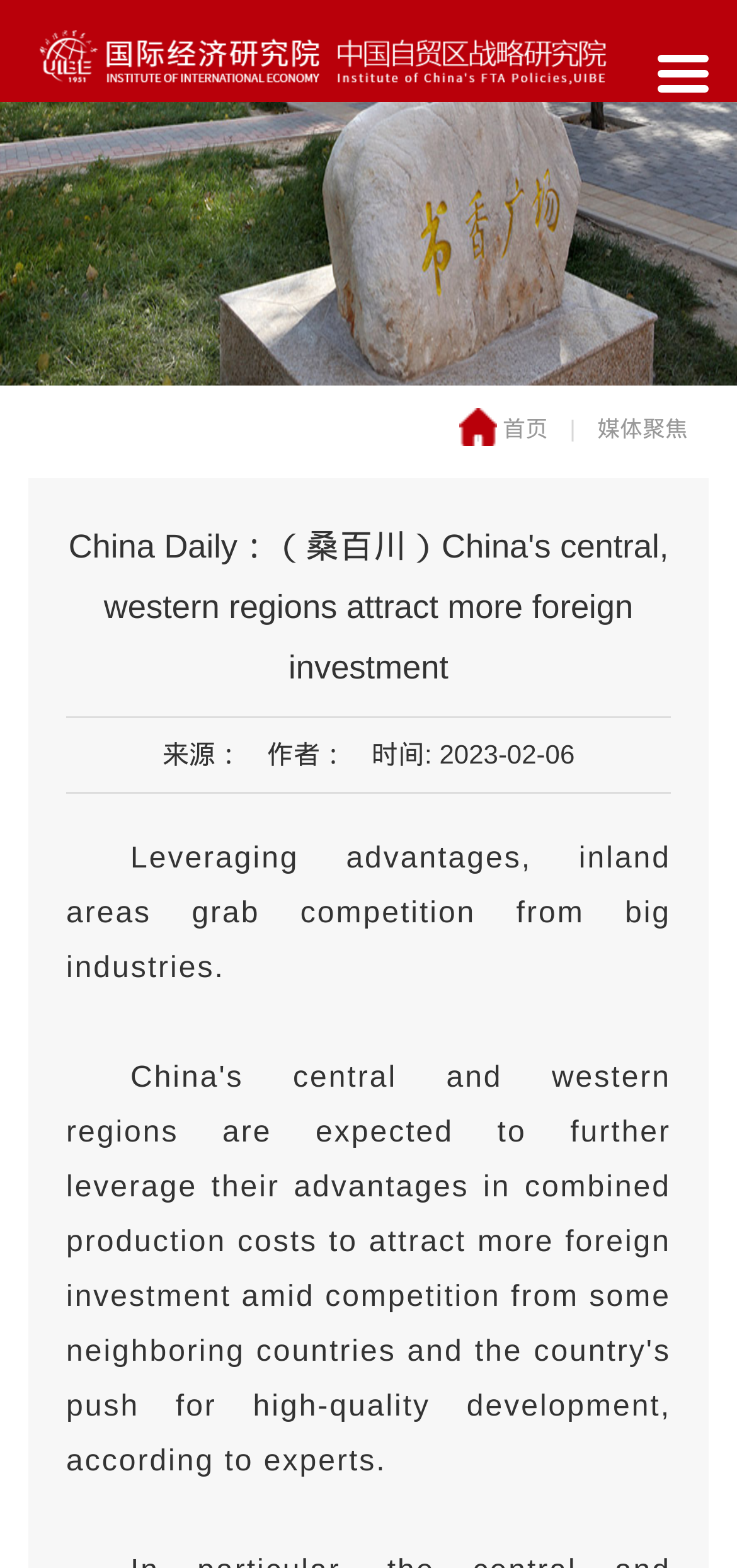What is the title of the latest article?
Provide a concise answer using a single word or phrase based on the image.

China Daily：（桑百川）China's central, western regions attract more foreign investment